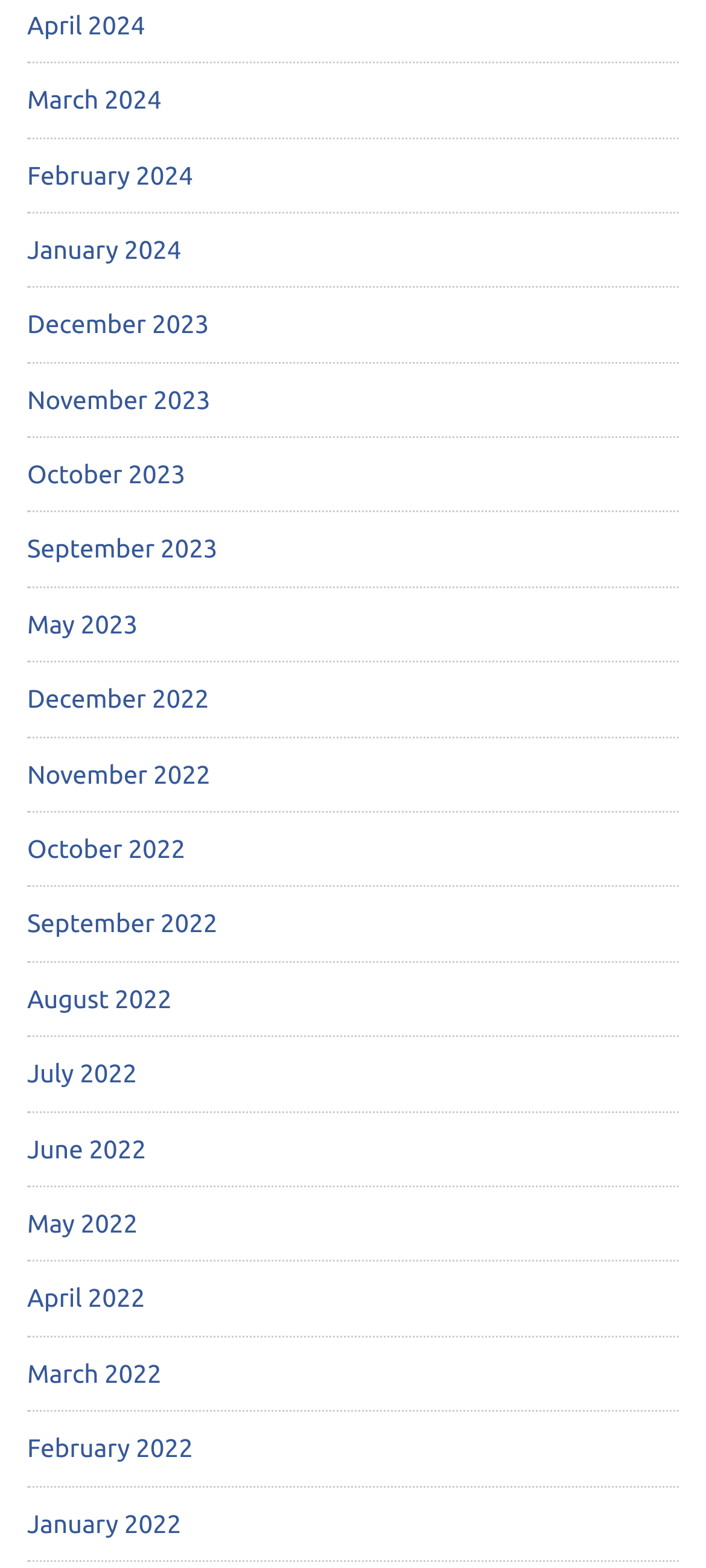Determine the bounding box coordinates of the region to click in order to accomplish the following instruction: "browse January 2023". Provide the coordinates as four float numbers between 0 and 1, specifically [left, top, right, bottom].

[0.038, 0.15, 0.257, 0.168]